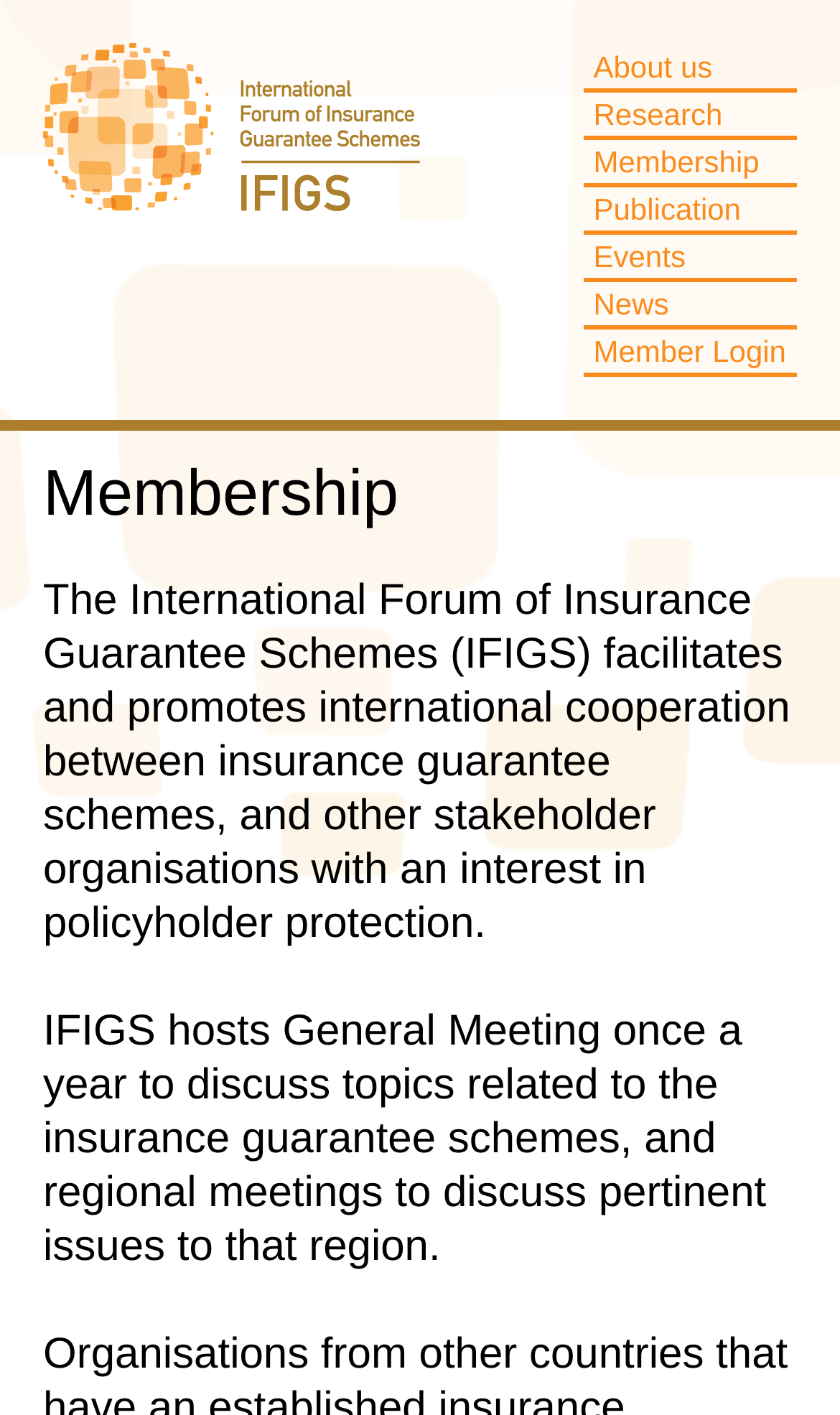Elaborate on the information and visuals displayed on the webpage.

The webpage is about the International Forum of Insurance Guarantee Schemes (IFIGS), an organization that facilitates international cooperation between insurance guarantee schemes and other stakeholder organizations. 

At the top of the page, there is a header section with a link to the IFIGS homepage on the left and a row of navigation links on the right, including "About us", "Research", "Membership", "Publication", "Events", "News", and "Member Login". 

Below the header section, there is a heading that reads "Membership". Underneath this heading, there is a paragraph of text that describes the purpose of IFIGS, which is to facilitate and promote international cooperation between insurance guarantee schemes and other stakeholder organizations with an interest in policyholder protection. 

Further down the page, there is another paragraph of text that explains that IFIGS hosts a General Meeting once a year to discuss topics related to insurance guarantee schemes, and regional meetings to discuss pertinent issues to that region.